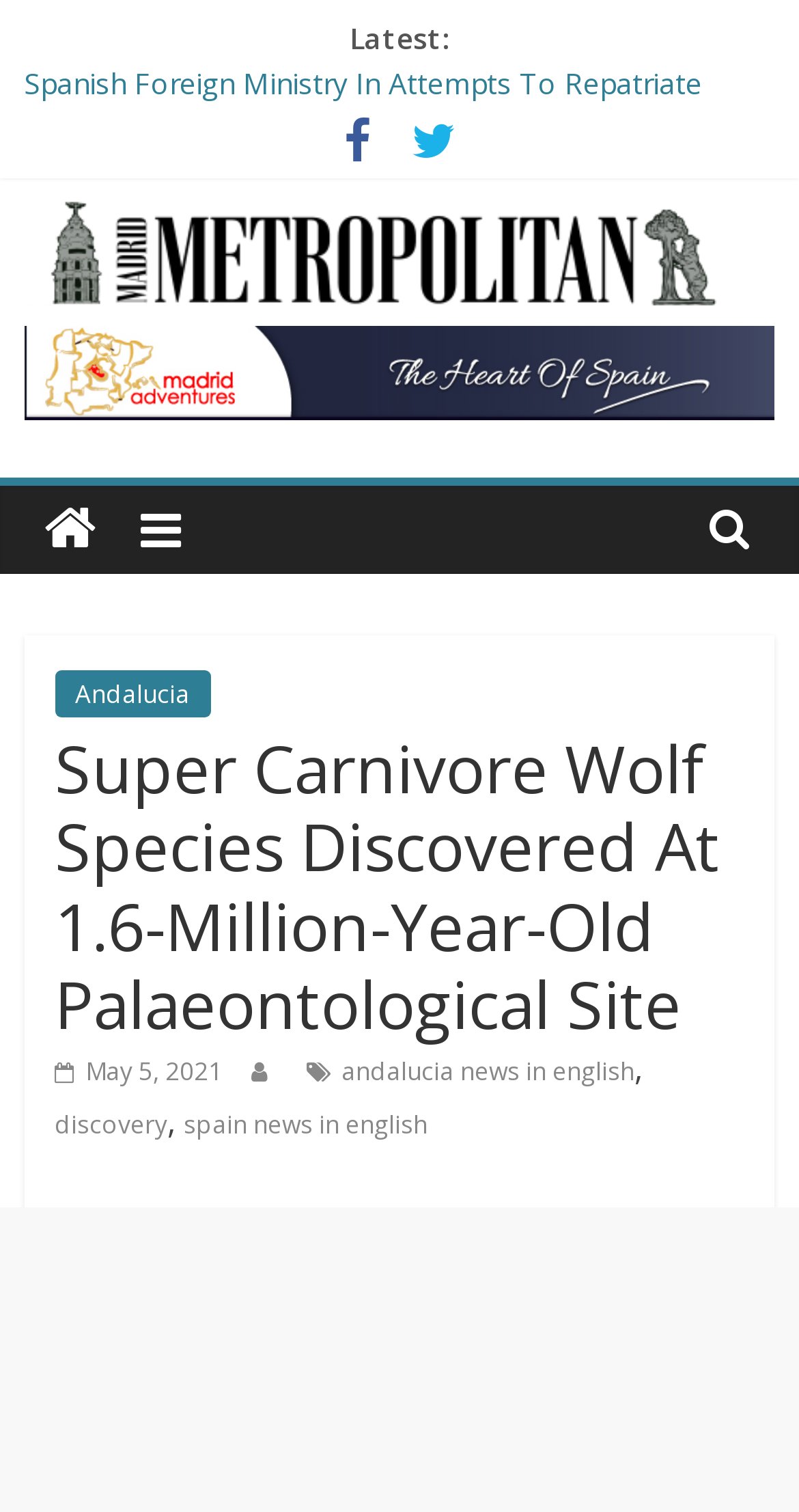Determine the main heading of the webpage and generate its text.

Super Carnivore Wolf Species Discovered At 1.6-Million-Year-Old Palaeontological Site